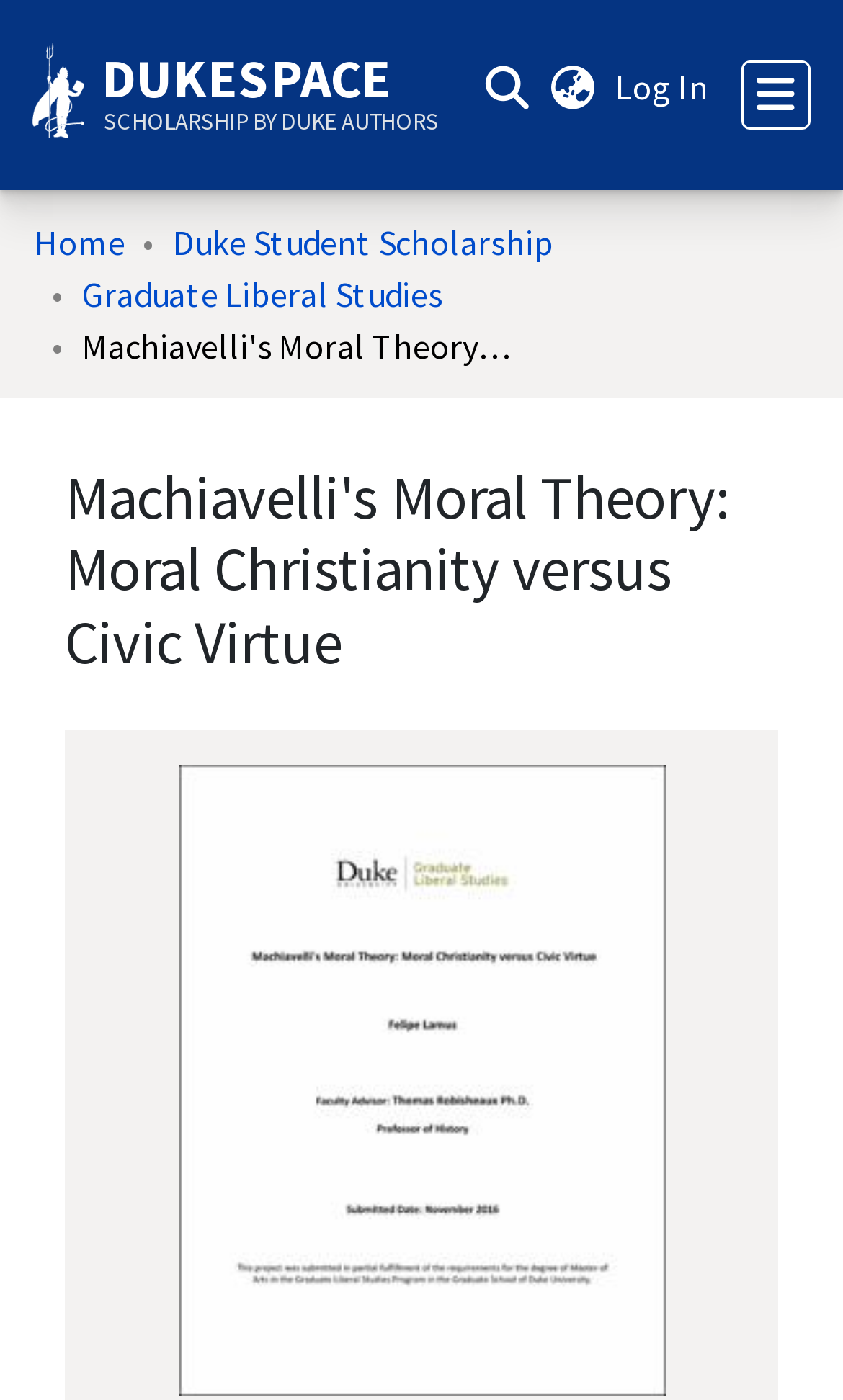Can you determine the bounding box coordinates of the area that needs to be clicked to fulfill the following instruction: "View the thumbnail image"?

[0.212, 0.547, 0.788, 0.998]